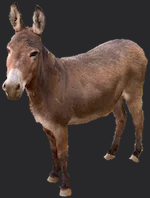Use the details in the image to answer the question thoroughly: 
What is the donkey associated with?

According to the caption, donkeys are 'often associated with rural life and agriculture', suggesting that they are commonly found in these settings.